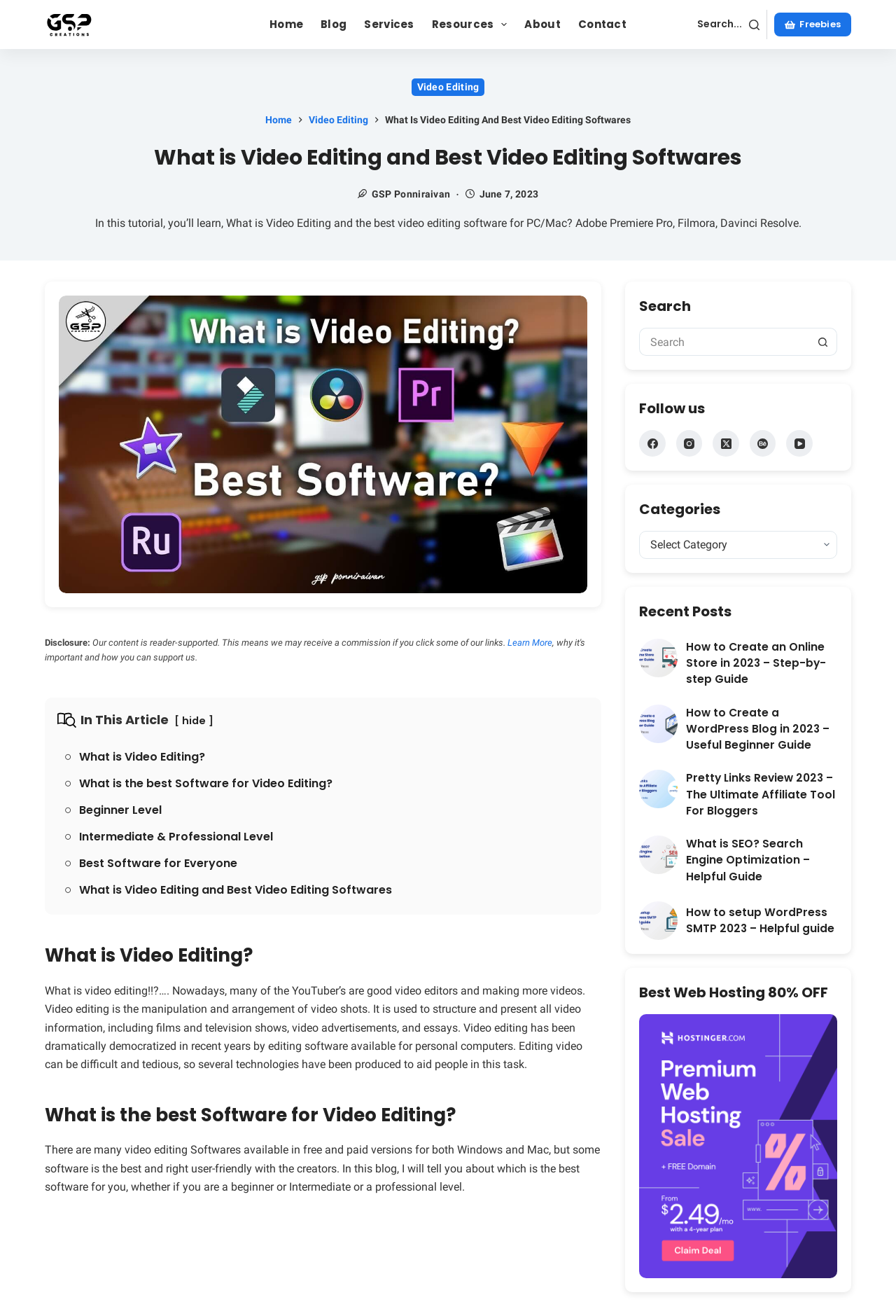Determine the bounding box coordinates for the UI element with the following description: "alt="create a WordPress Blog"". The coordinates should be four float numbers between 0 and 1, represented as [left, top, right, bottom].

[0.714, 0.535, 0.757, 0.564]